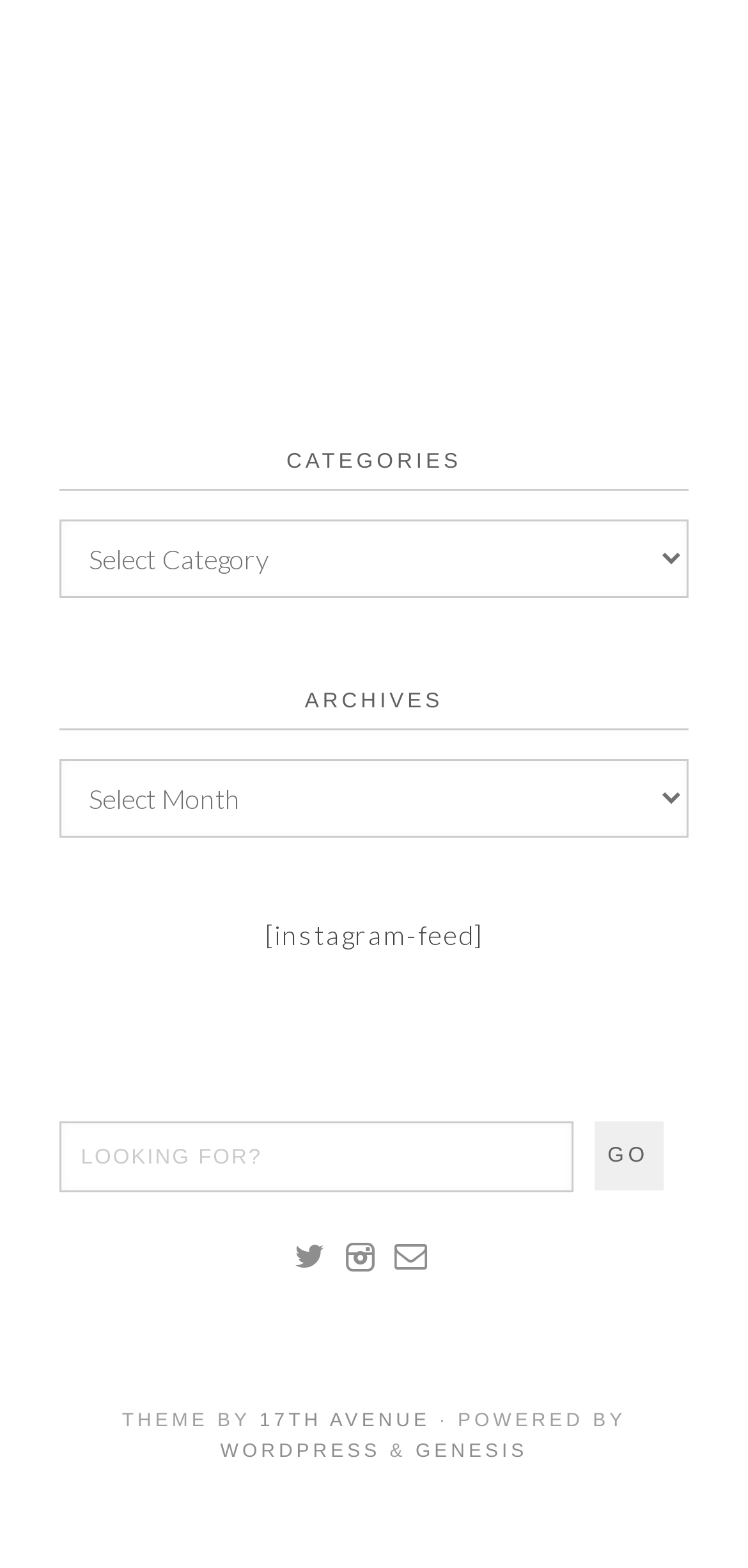From the screenshot, find the bounding box of the UI element matching this description: "name="s" placeholder="Looking For?"". Supply the bounding box coordinates in the form [left, top, right, bottom], each a float between 0 and 1.

[0.08, 0.715, 0.768, 0.76]